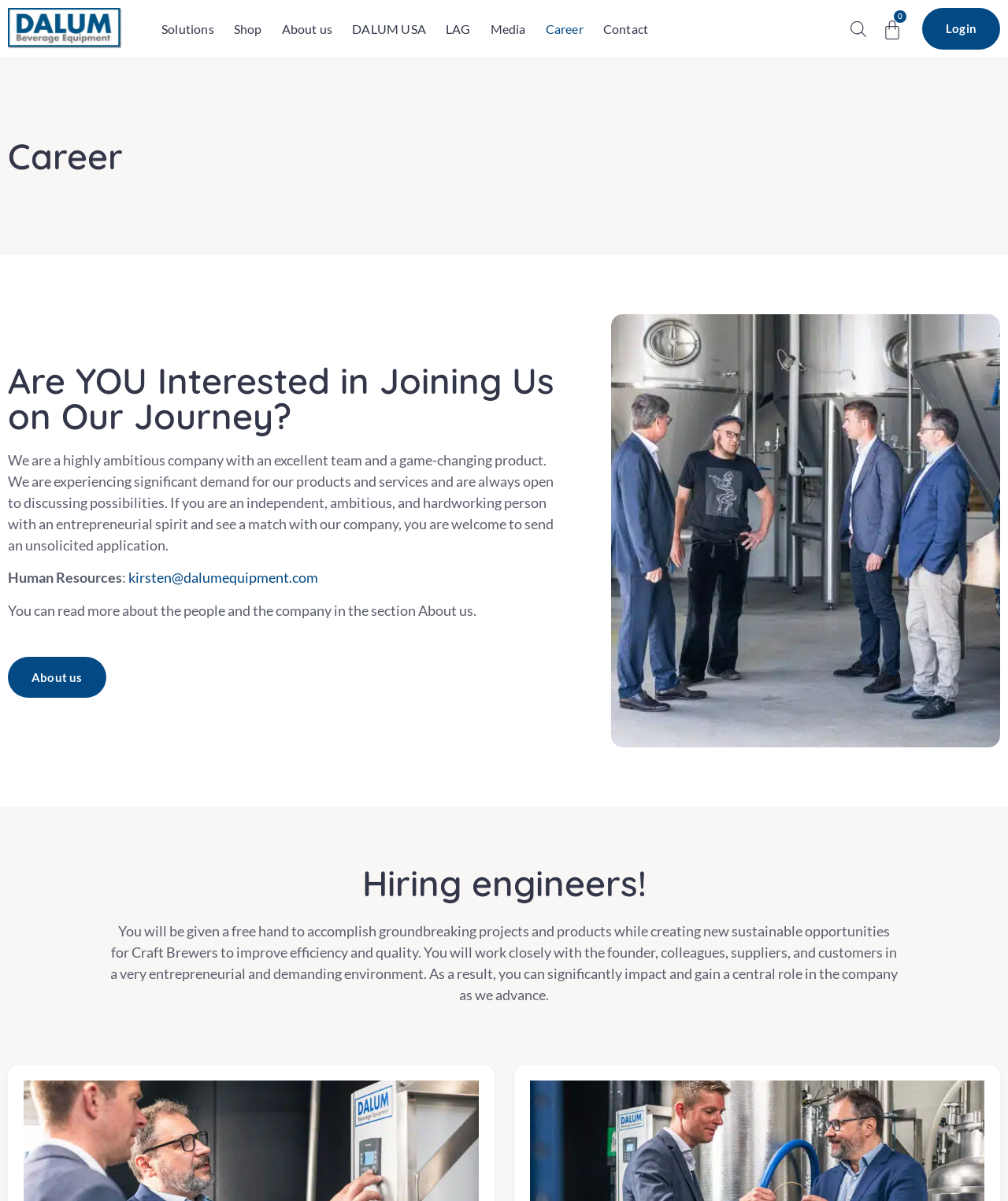What is the company's product related to?
Answer the question with a detailed and thorough explanation.

Based on the text 'You will be given a free hand to accomplish groundbreaking projects and products while creating new sustainable opportunities for Craft Brewers to improve efficiency and quality.', it can be inferred that the company's product is related to Craft Brewers.